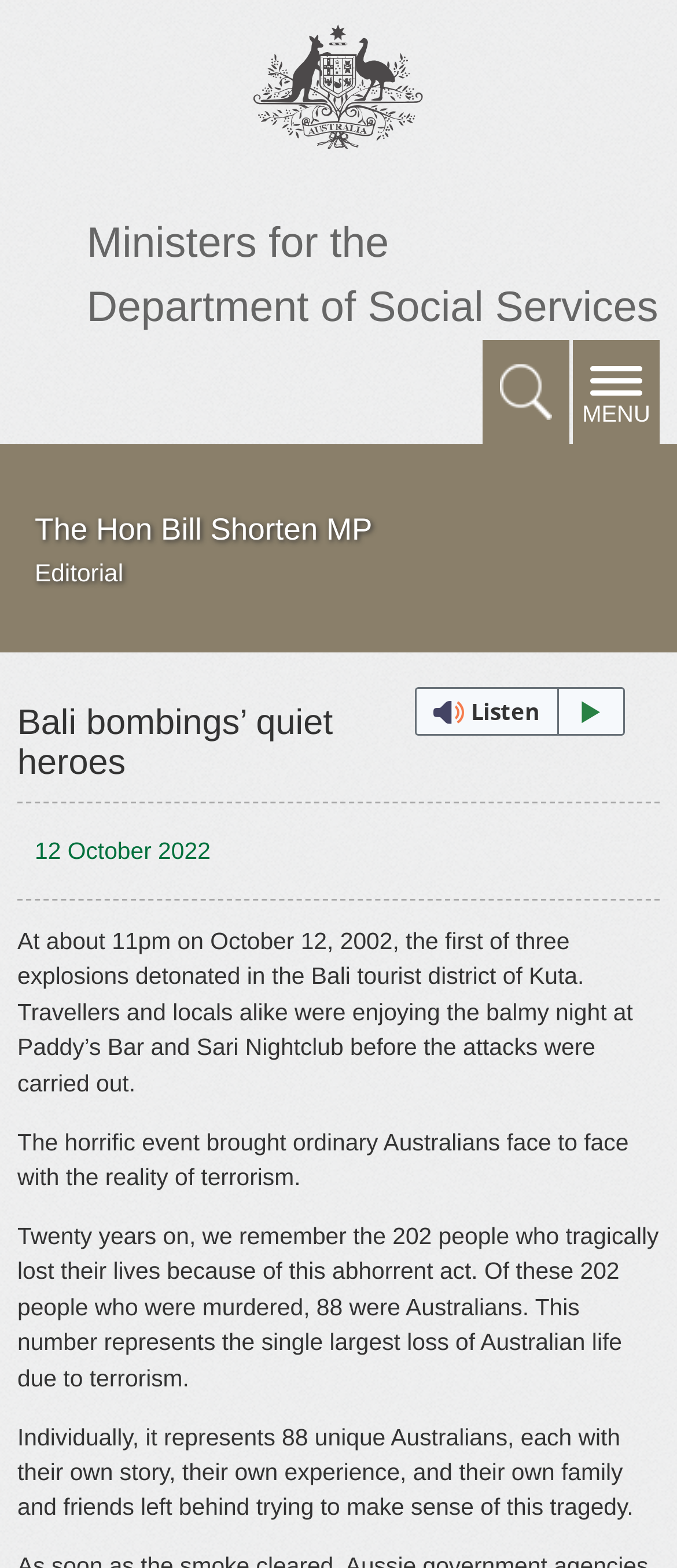Please answer the following question using a single word or phrase: 
What is the name of the bar mentioned in the article?

Paddy’s Bar